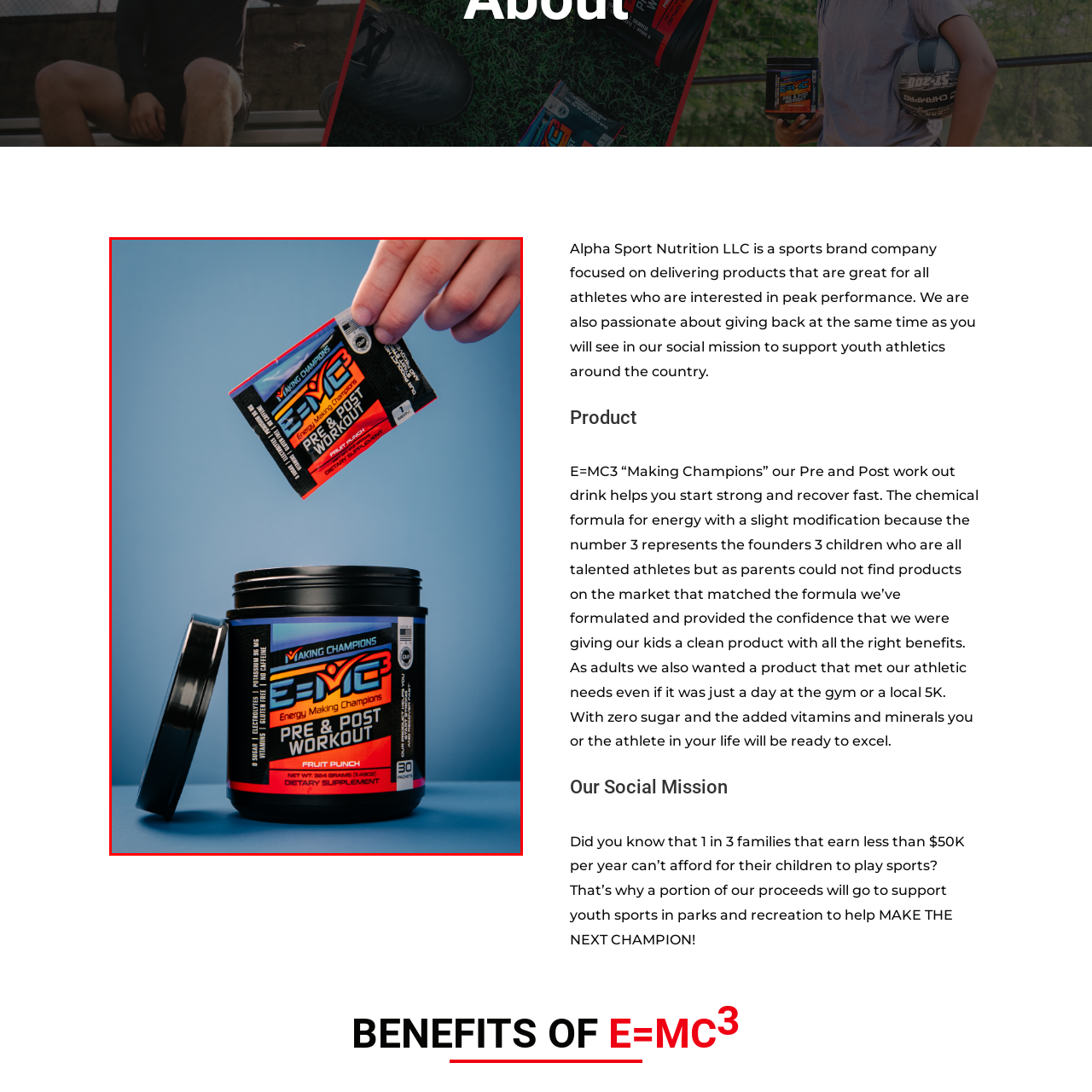Look closely at the part of the image inside the red bounding box, then respond in a word or phrase: What is the color of the backdrop in the image?

Blue